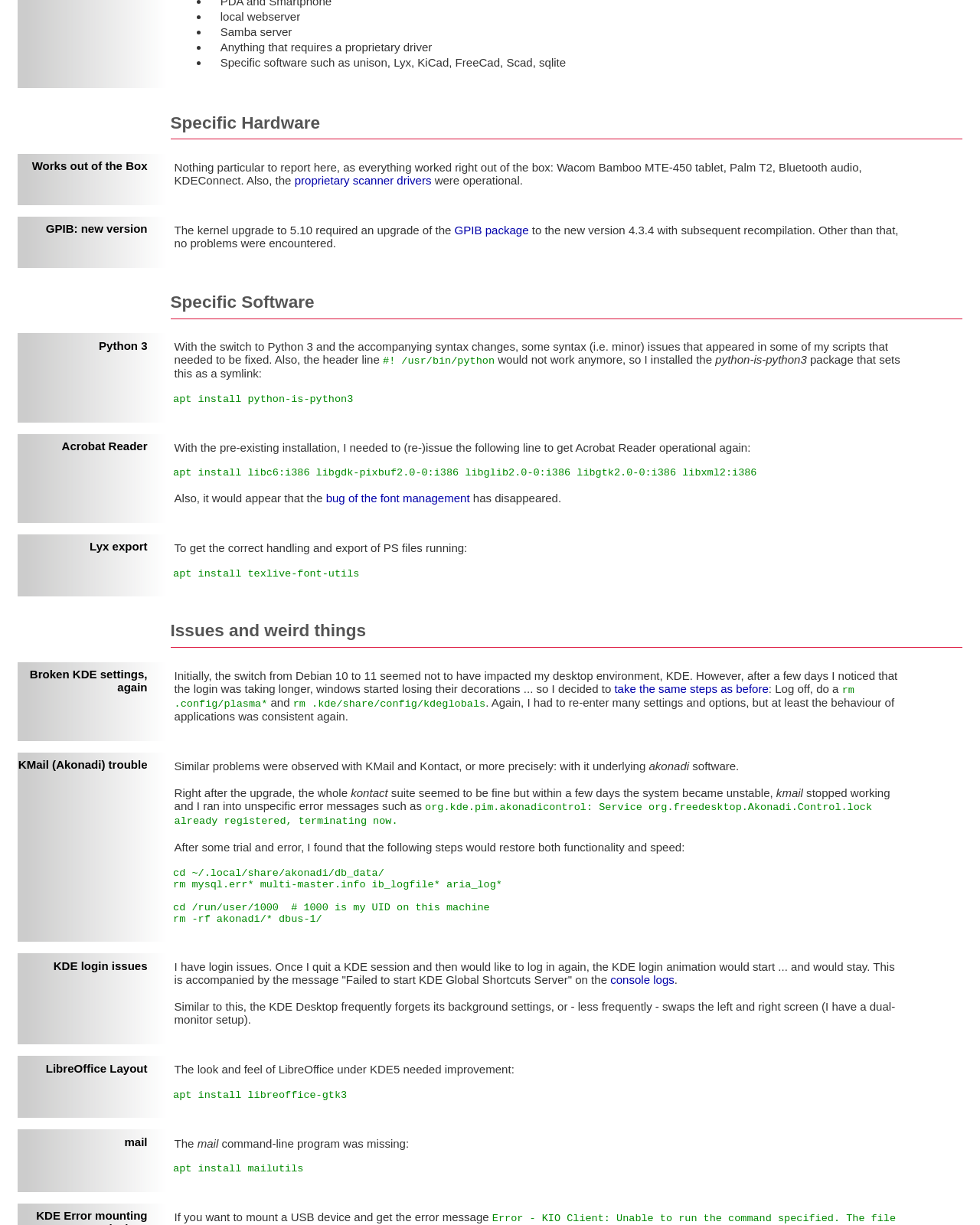Locate the bounding box coordinates of the area you need to click to fulfill this instruction: 'Click the 'proprietary scanner drivers' link'. The coordinates must be in the form of four float numbers ranging from 0 to 1: [left, top, right, bottom].

[0.301, 0.142, 0.44, 0.152]